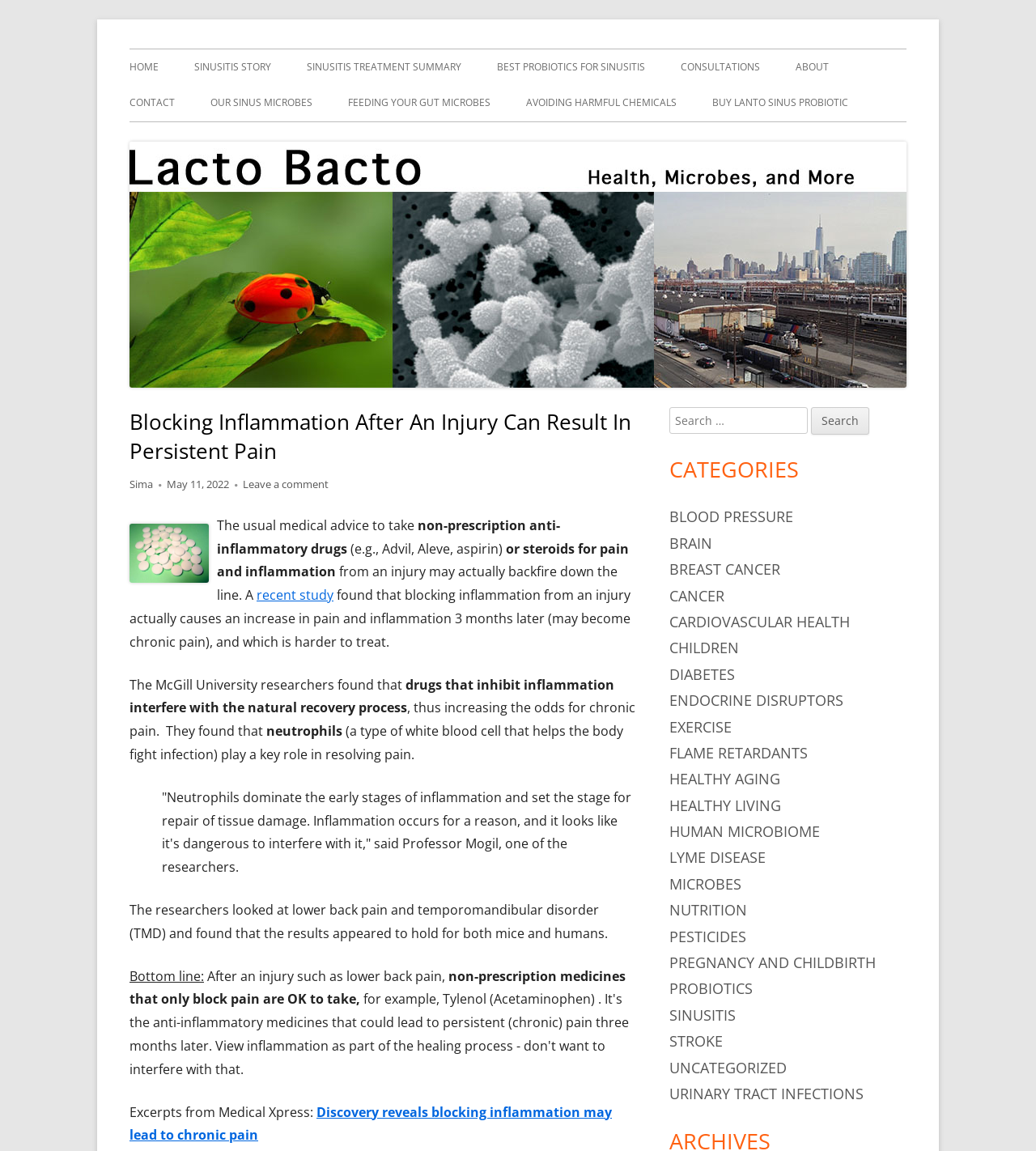Pinpoint the bounding box coordinates of the clickable area necessary to execute the following instruction: "Read the article by Sima". The coordinates should be given as four float numbers between 0 and 1, namely [left, top, right, bottom].

[0.125, 0.414, 0.148, 0.427]